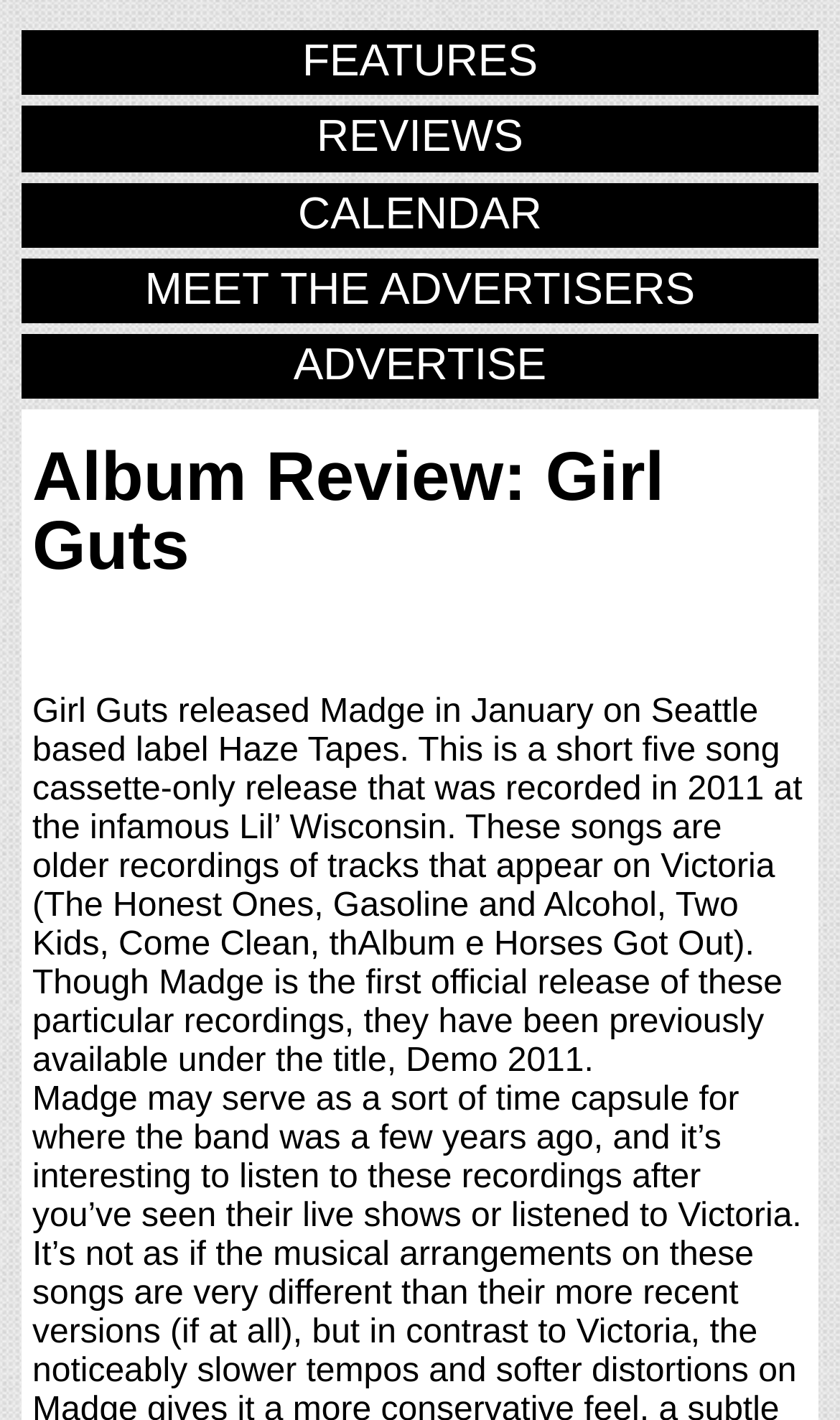Given the description of a UI element: "MEET THE ADVERTISERS", identify the bounding box coordinates of the matching element in the webpage screenshot.

[0.026, 0.182, 0.974, 0.228]